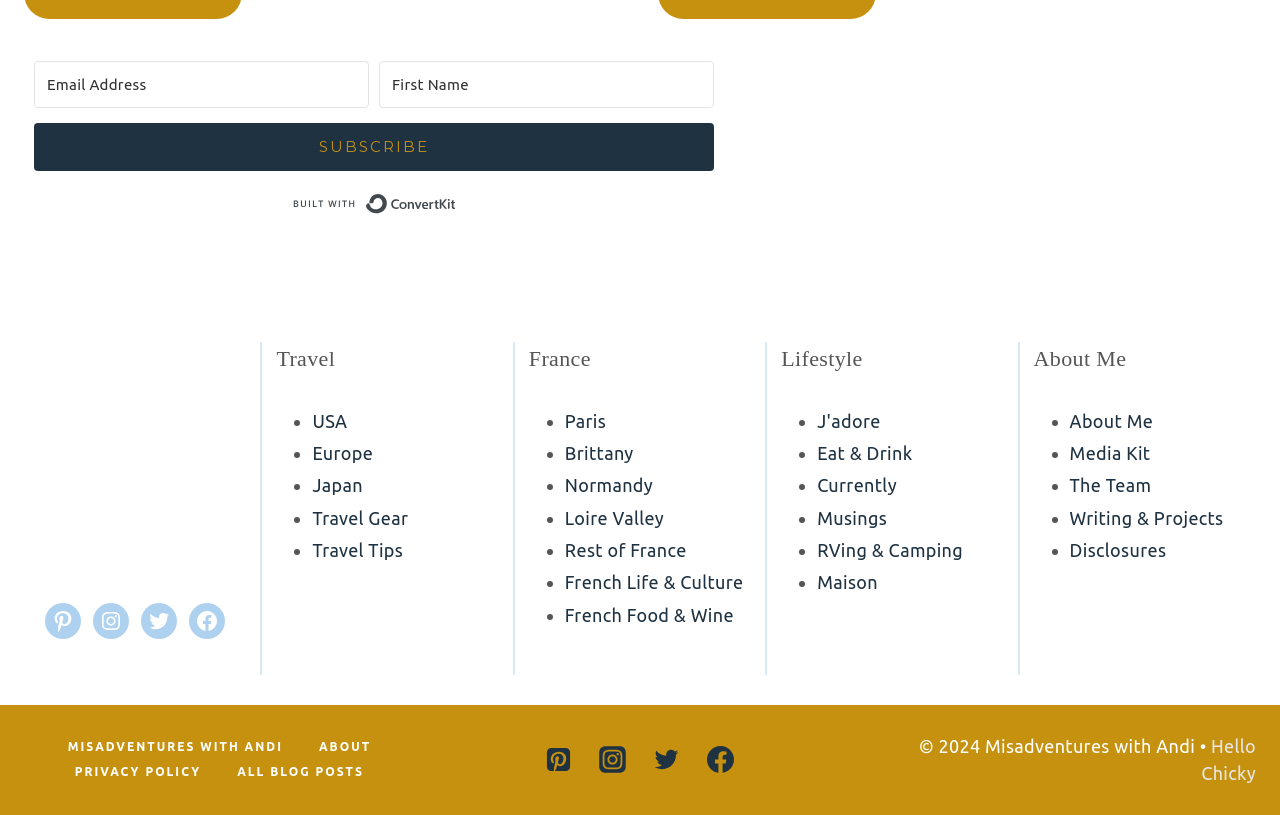What is the copyright year listed at the bottom of the page?
Answer the question with detailed information derived from the image.

The copyright information is listed at the bottom of the page, stating '© 2024 Misadventures with Andi •', which indicates that the copyright year is 2024.